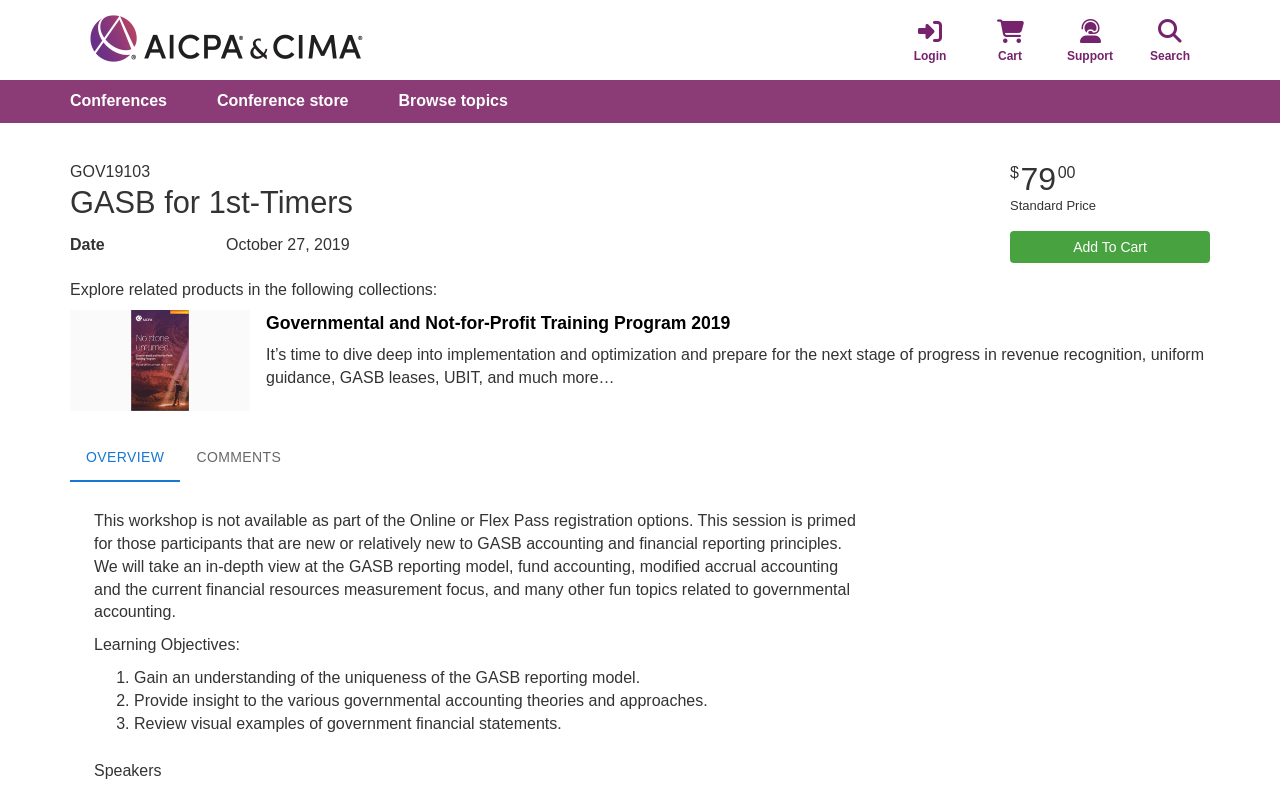Please give the bounding box coordinates of the area that should be clicked to fulfill the following instruction: "Click the 'Login' link". The coordinates should be in the format of four float numbers from 0 to 1, i.e., [left, top, right, bottom].

[0.695, 0.0, 0.758, 0.102]